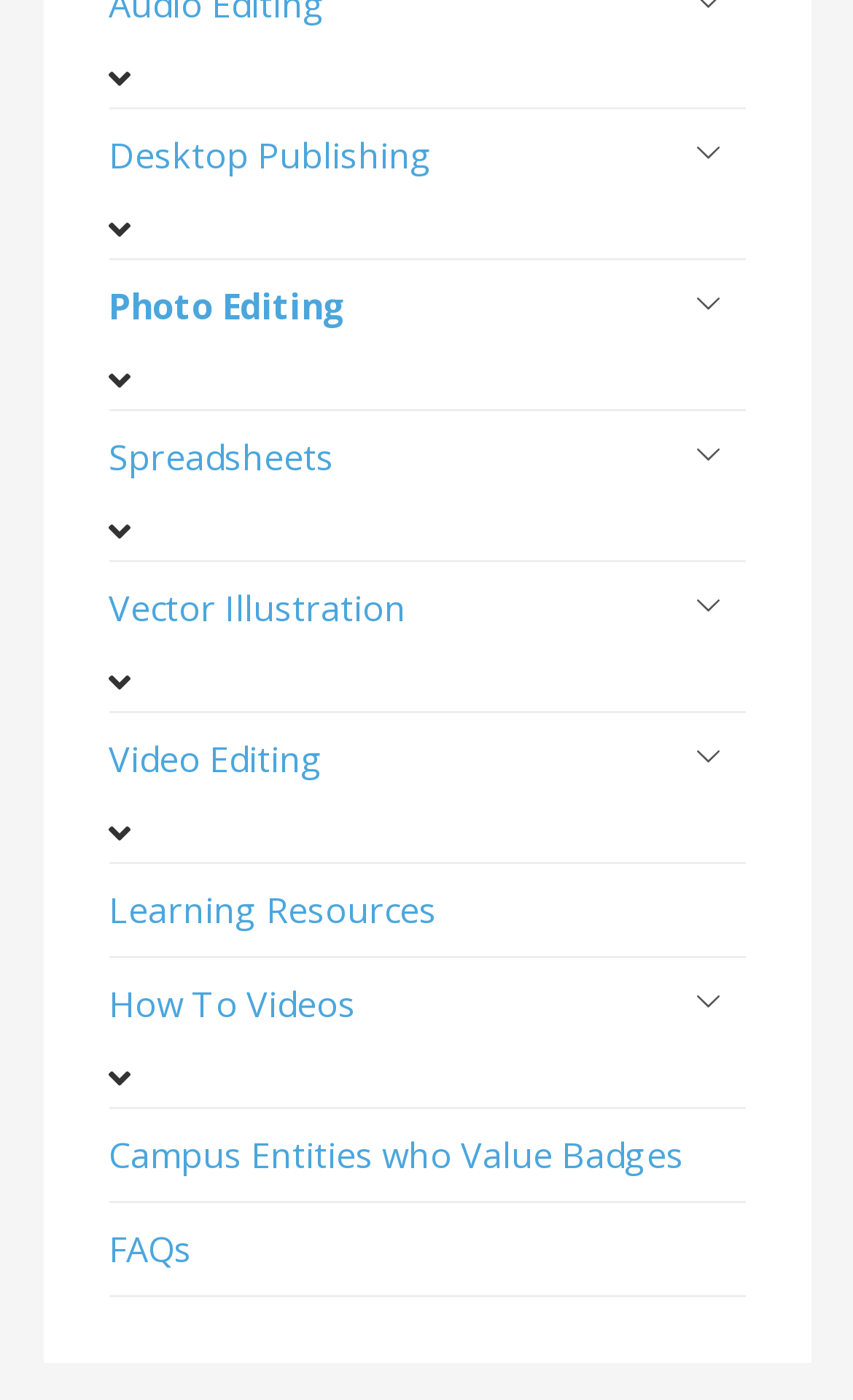What is the last link on the webpage?
Please answer using one word or phrase, based on the screenshot.

FAQs